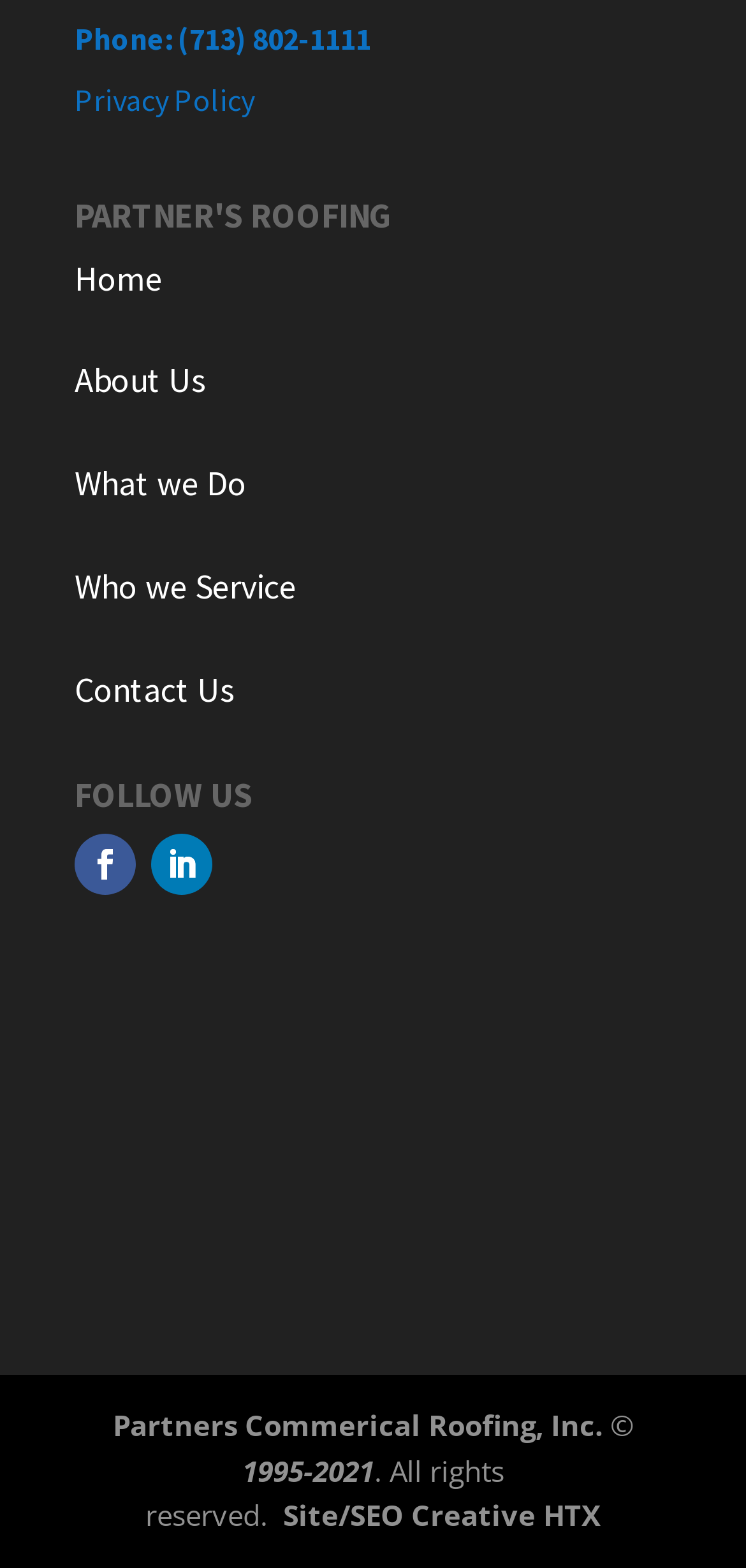What is the company name on the webpage?
Look at the image and construct a detailed response to the question.

I found the company name by looking at the StaticText element with the text 'Partners Commerical Roofing, Inc.' near the bottom of the webpage.